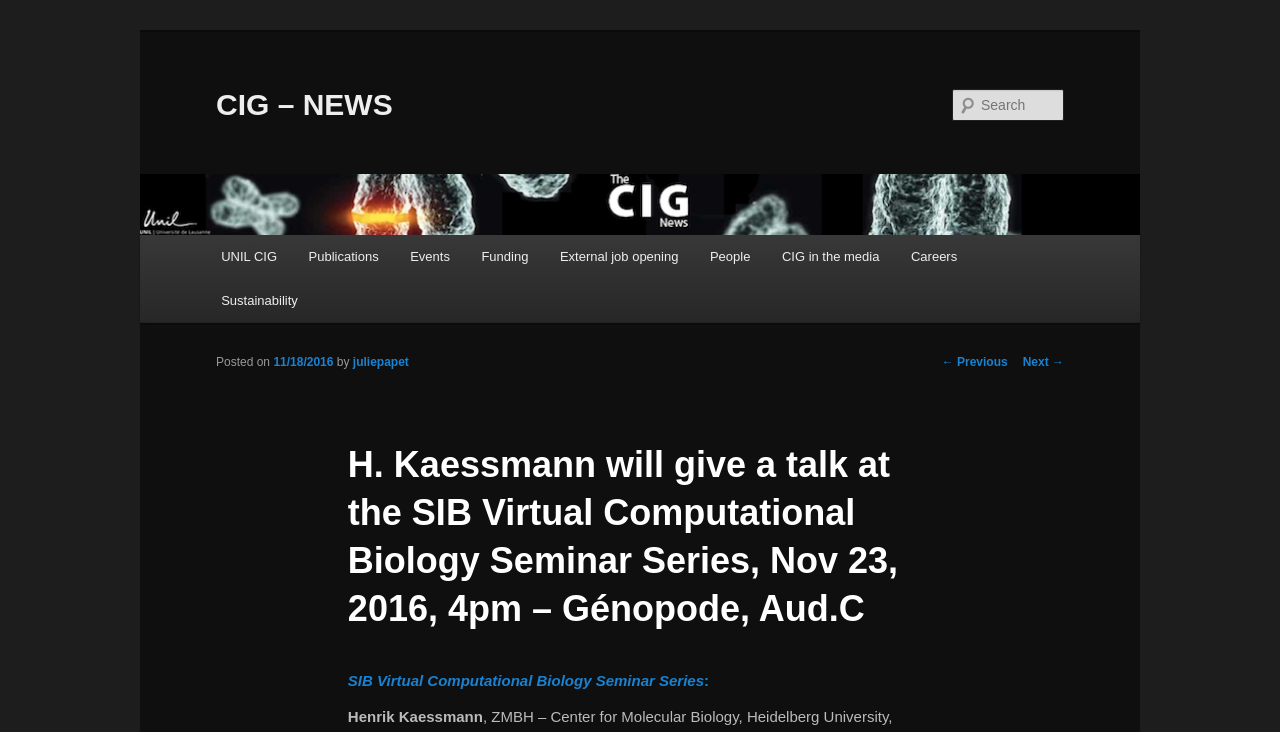What is the title or heading displayed on the webpage?

CIG – NEWS